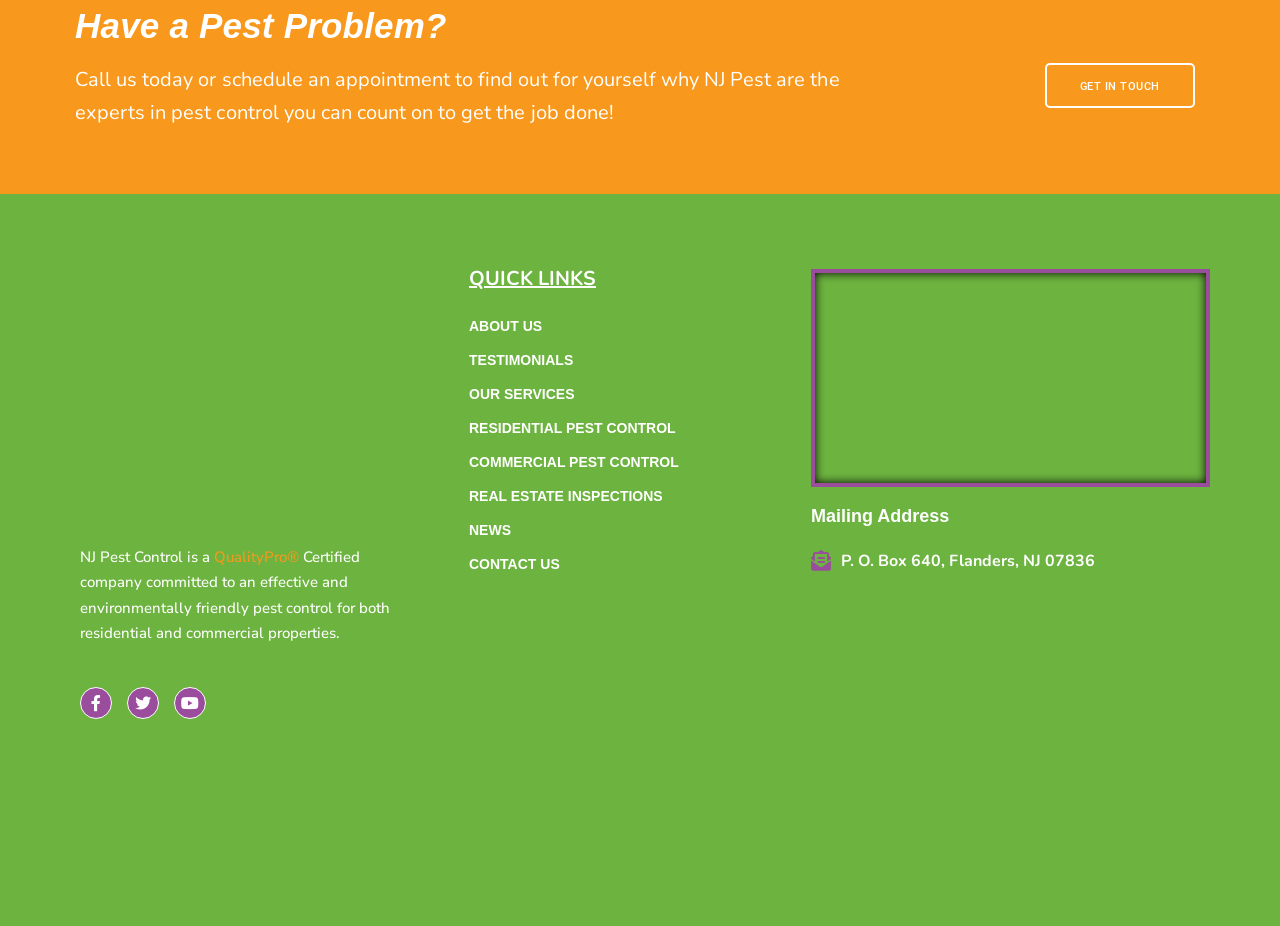Pinpoint the bounding box coordinates of the area that must be clicked to complete this instruction: "Read testimonials".

[0.366, 0.37, 0.53, 0.407]